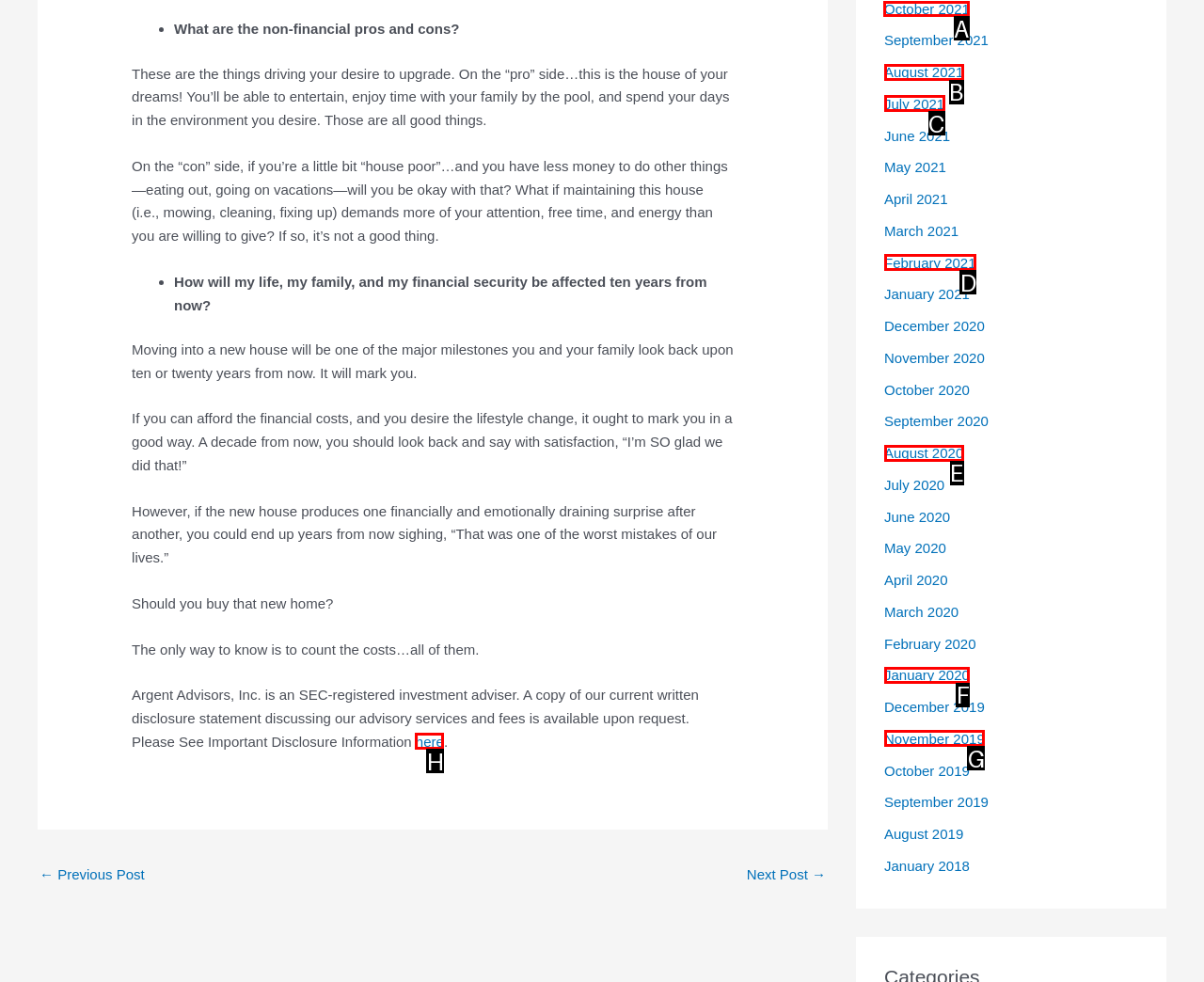Among the marked elements in the screenshot, which letter corresponds to the UI element needed for the task: Click on 'October 2021'?

A